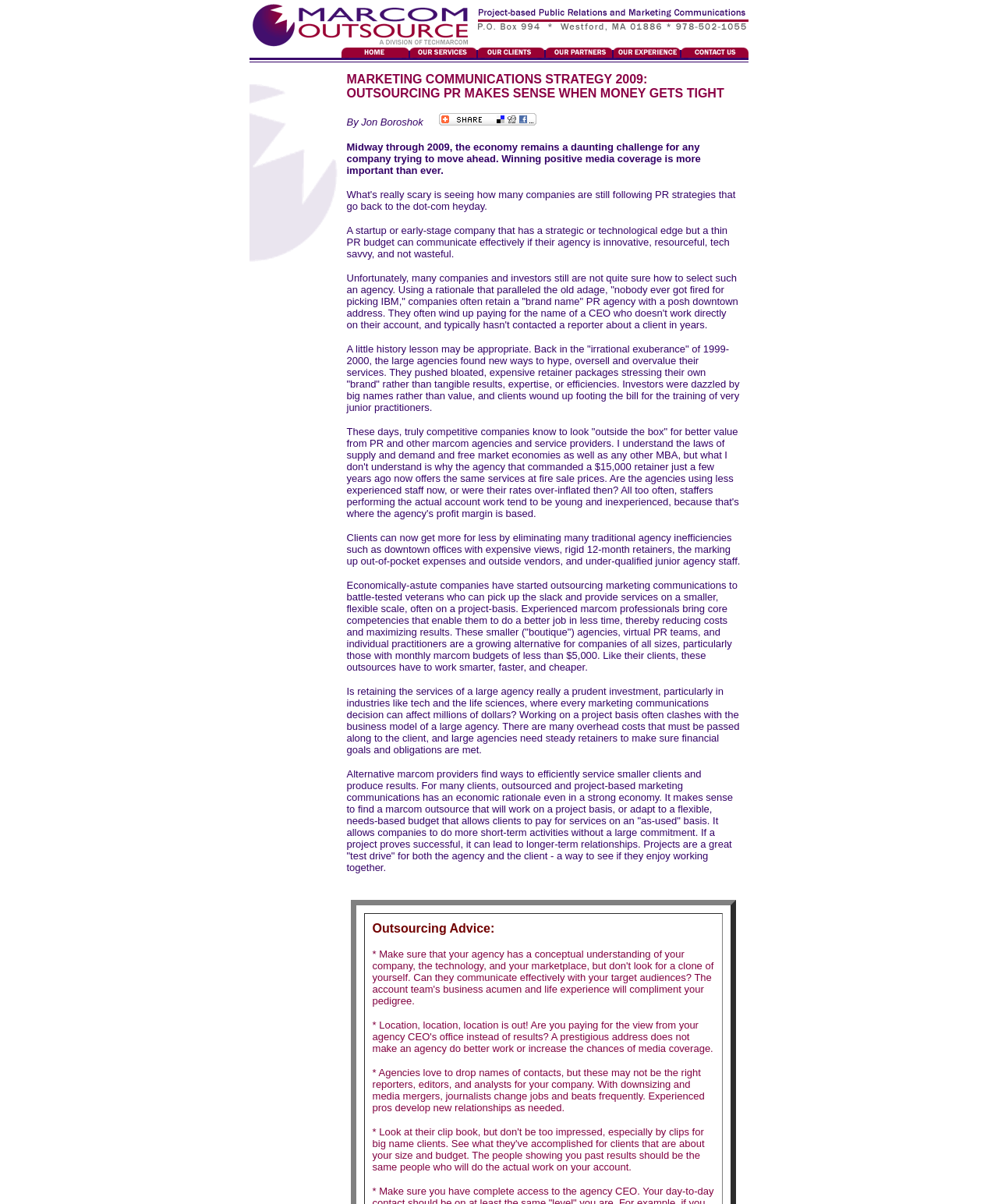Please provide a brief answer to the following inquiry using a single word or phrase:
What type of companies are mentioned as benefiting from outsourcing marketing communications?

Startup or early-stage companies